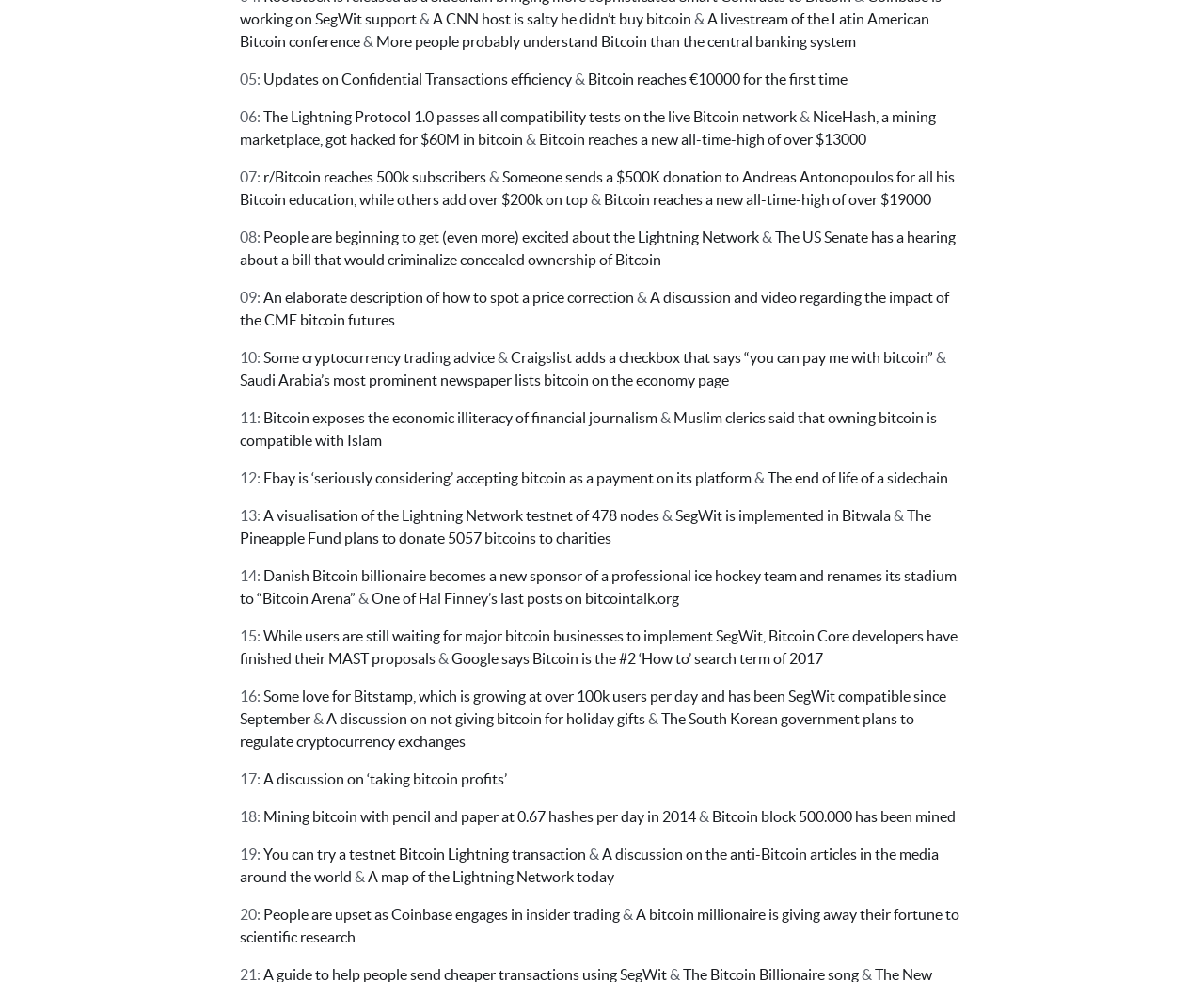Bounding box coordinates should be provided in the format (top-left x, top-left y, bottom-right x, bottom-right y) with all values between 0 and 1. Identify the bounding box for this UI element: SegWit is implemented in Bitwala

[0.561, 0.517, 0.74, 0.534]